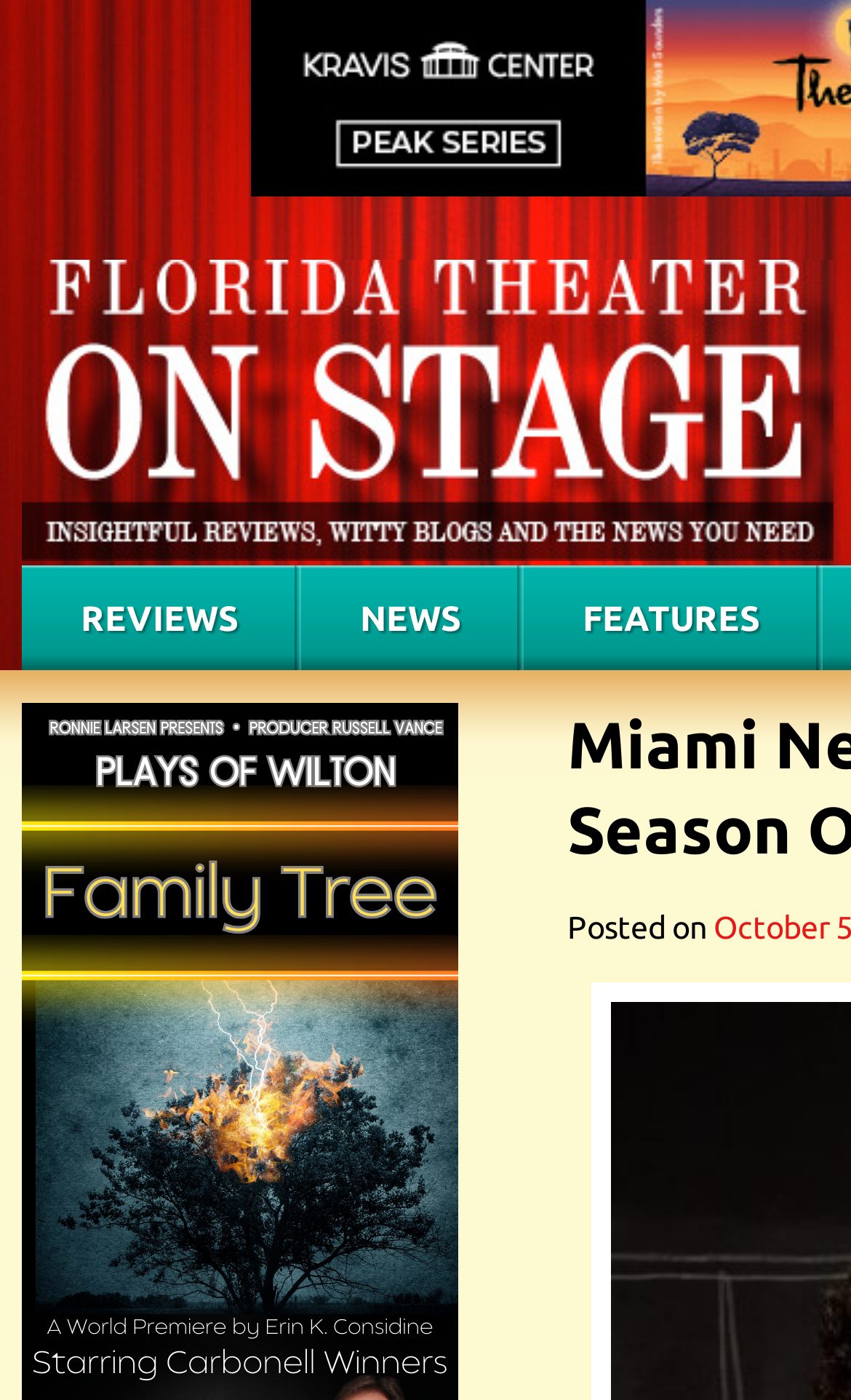Identify and provide the main heading of the webpage.

Miami New Drama Offers Free Season Opener “A Special Day”